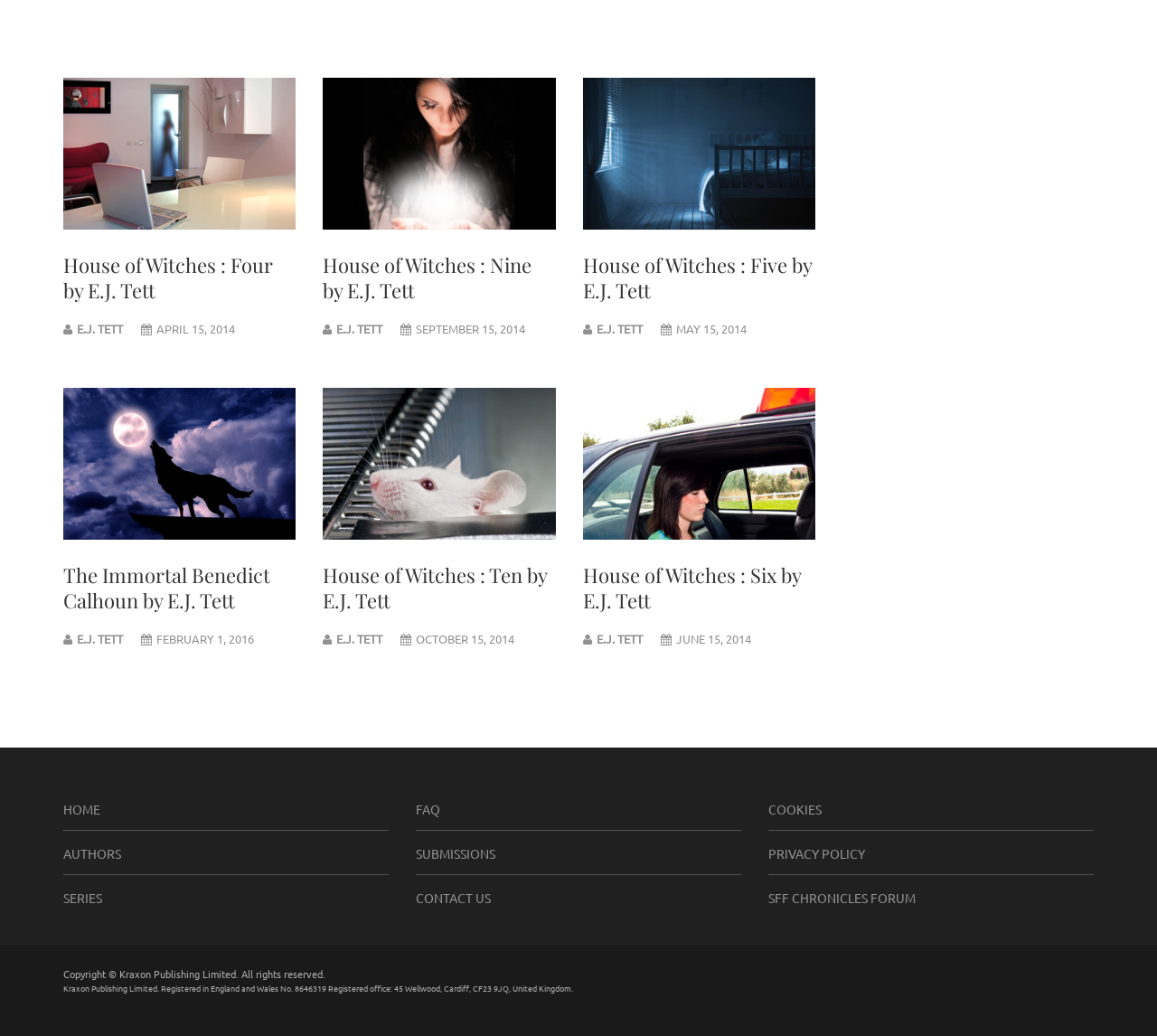Identify the bounding box for the element characterized by the following description: "E.J. Tett".

[0.516, 0.31, 0.555, 0.325]